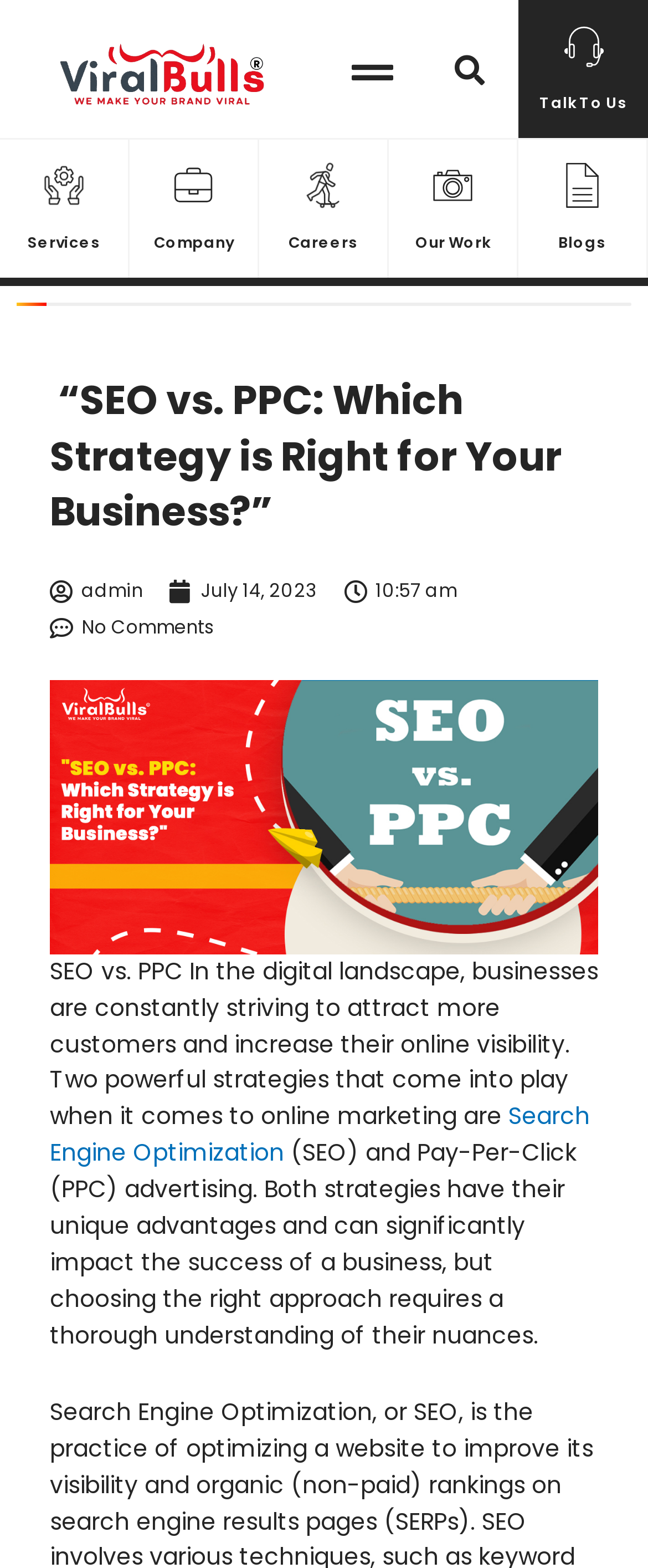Please identify the primary heading of the webpage and give its text content.

 “SEO vs. PPC: Which Strategy is Right for Your Business?”